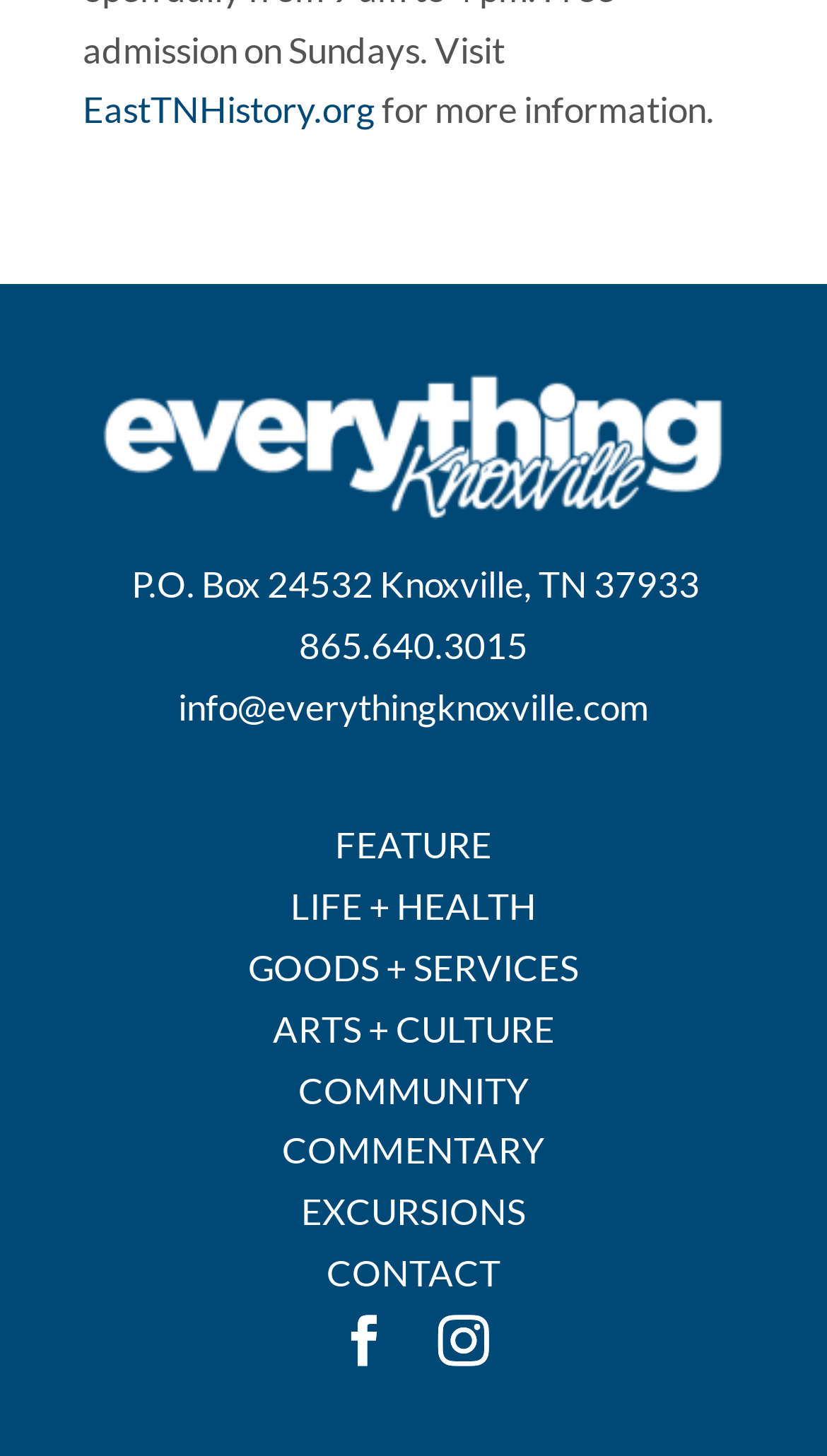Point out the bounding box coordinates of the section to click in order to follow this instruction: "visit EastTNHistory.org".

[0.1, 0.06, 0.454, 0.091]